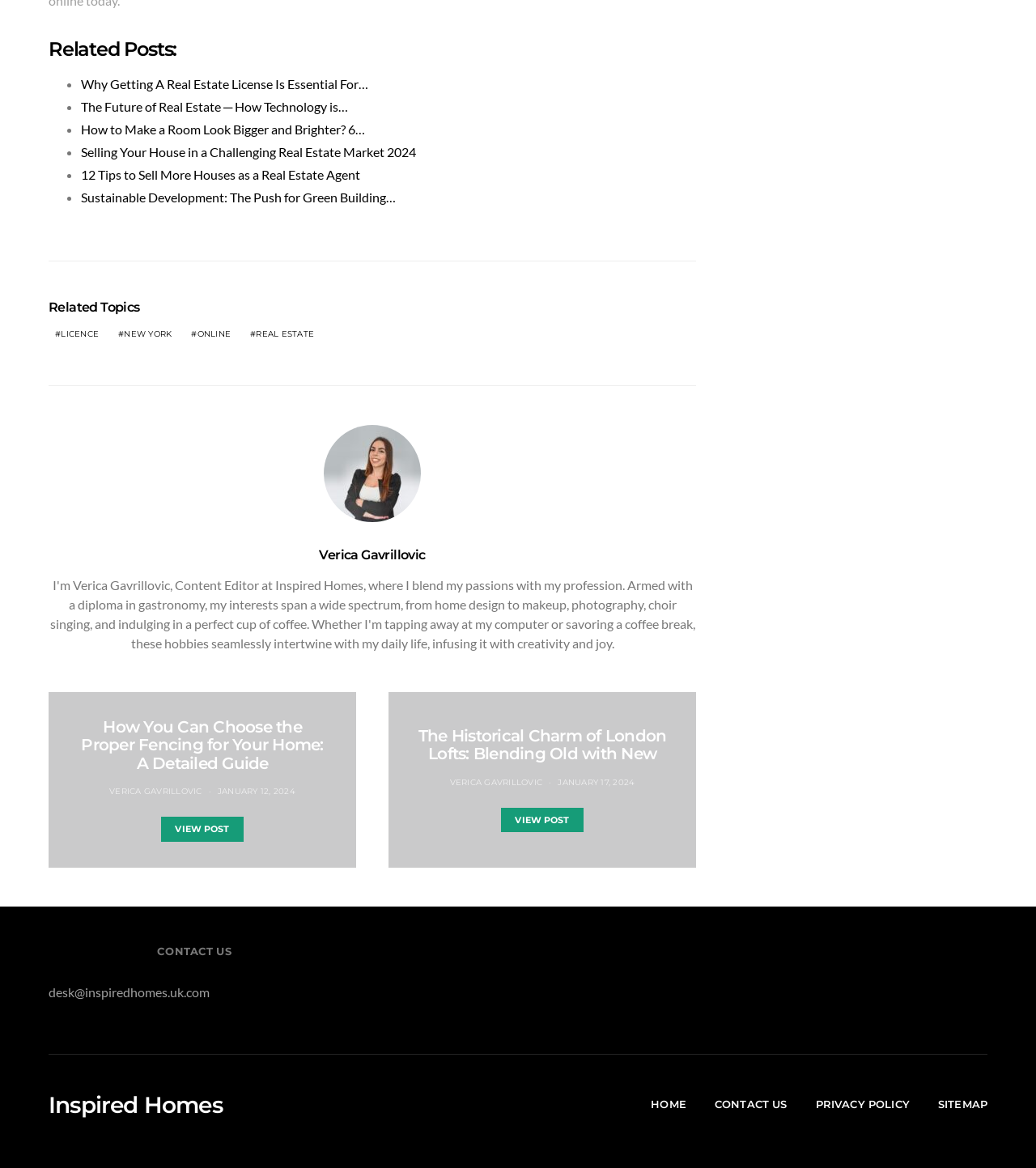Please determine the bounding box coordinates of the clickable area required to carry out the following instruction: "Contact us through email". The coordinates must be four float numbers between 0 and 1, represented as [left, top, right, bottom].

[0.047, 0.843, 0.202, 0.856]